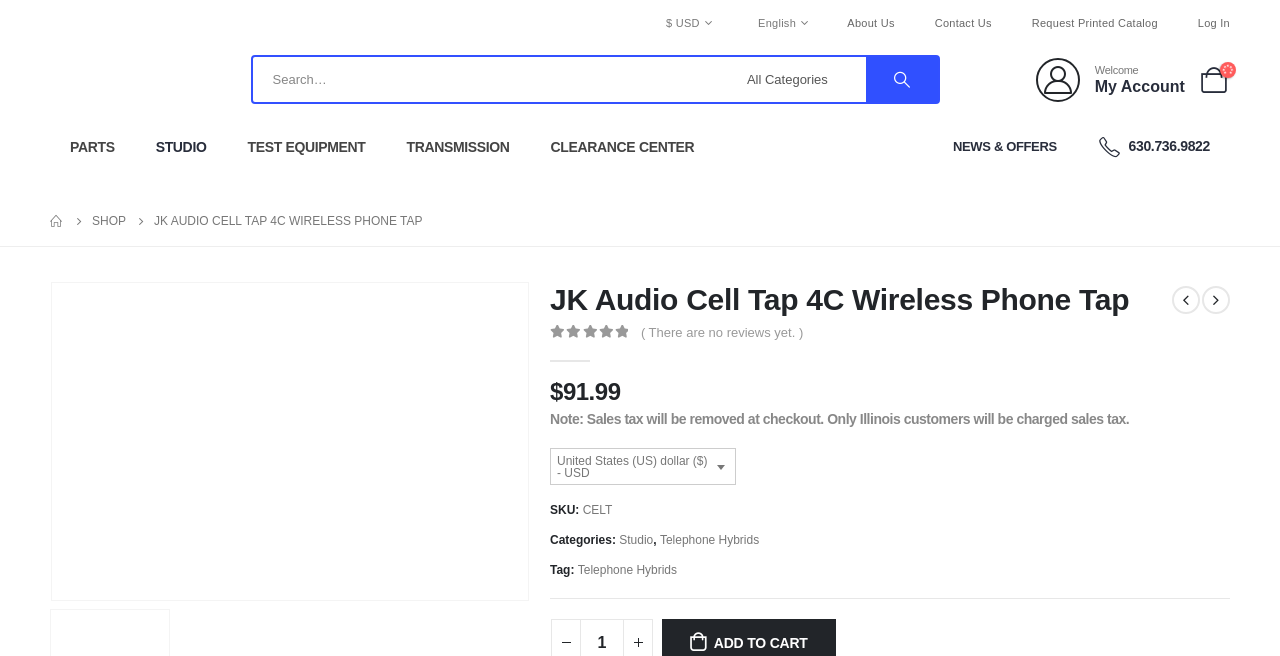Pinpoint the bounding box coordinates of the element that must be clicked to accomplish the following instruction: "View studio products". The coordinates should be in the format of four float numbers between 0 and 1, i.e., [left, top, right, bottom].

[0.106, 0.175, 0.177, 0.273]